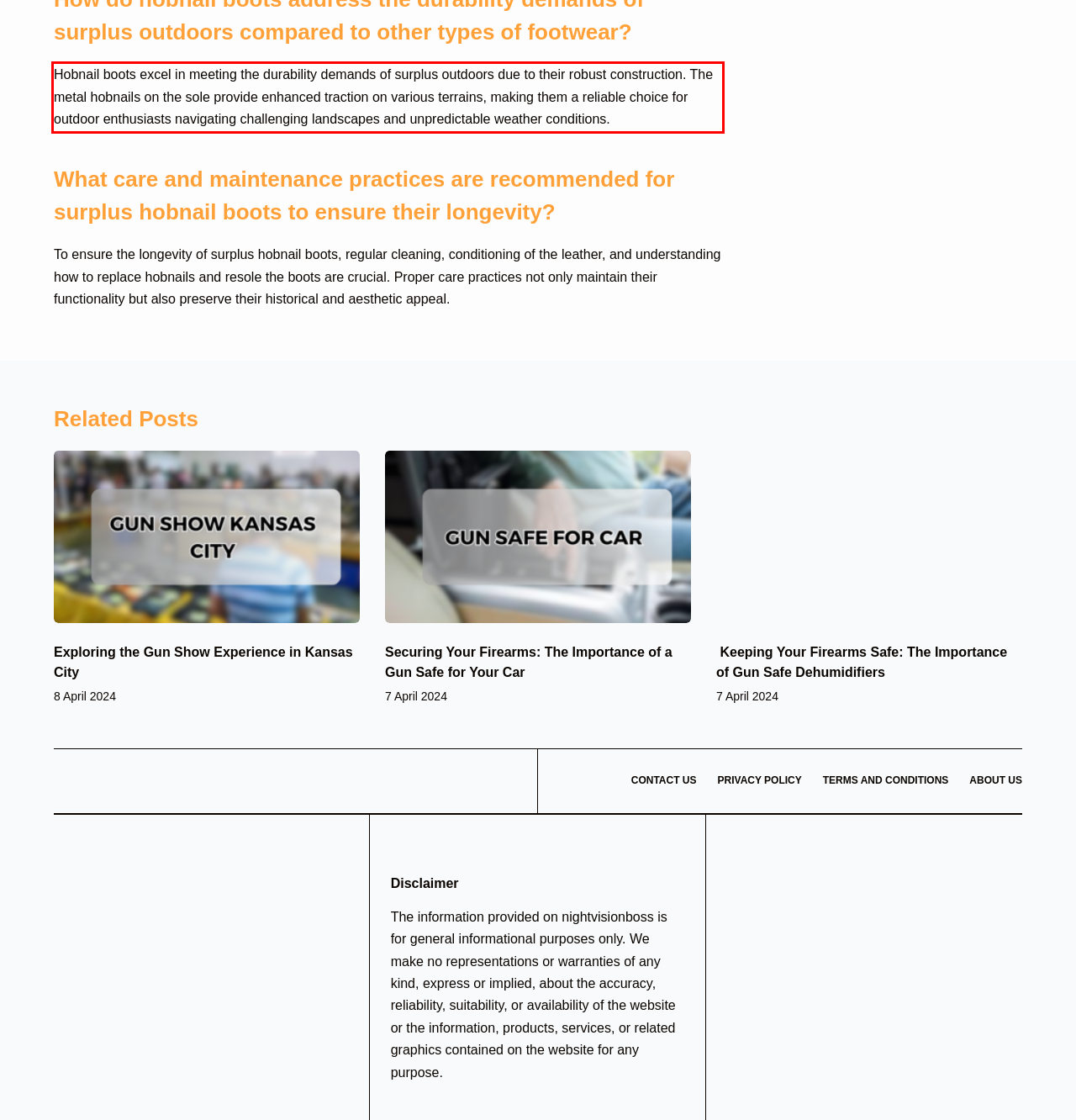You are presented with a screenshot containing a red rectangle. Extract the text found inside this red bounding box.

Hobnail boots excel in meeting the durability demands of surplus outdoors due to their robust construction. The metal hobnails on the sole provide enhanced traction on various terrains, making them a reliable choice for outdoor enthusiasts navigating challenging landscapes and unpredictable weather conditions.